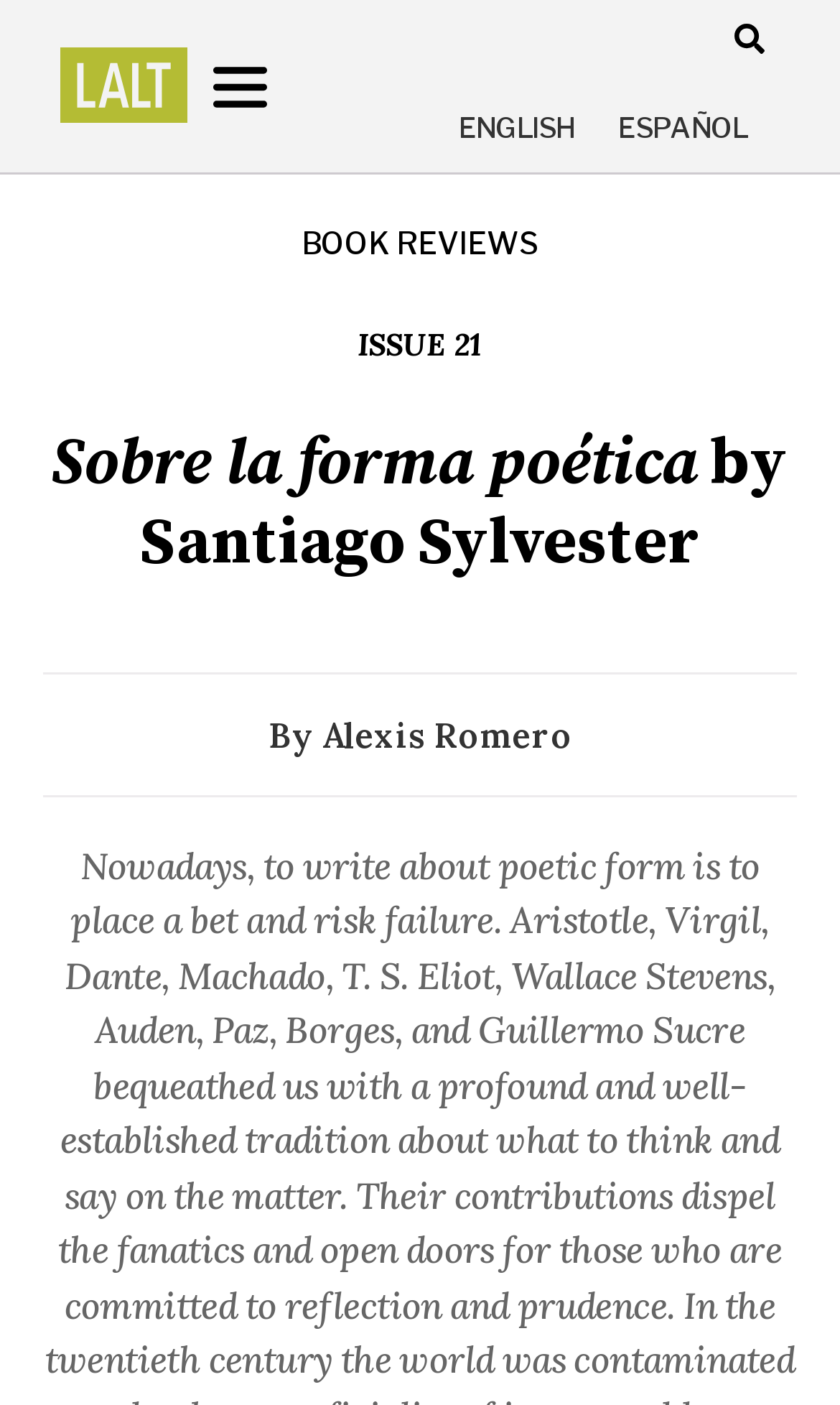Refer to the image and offer a detailed explanation in response to the question: What is the name of the publication?

The root element of the webpage is titled 'Sobre la forma poética by Santiago Sylvester - Latin American Literature Today', indicating that the publication is Latin American Literature Today.